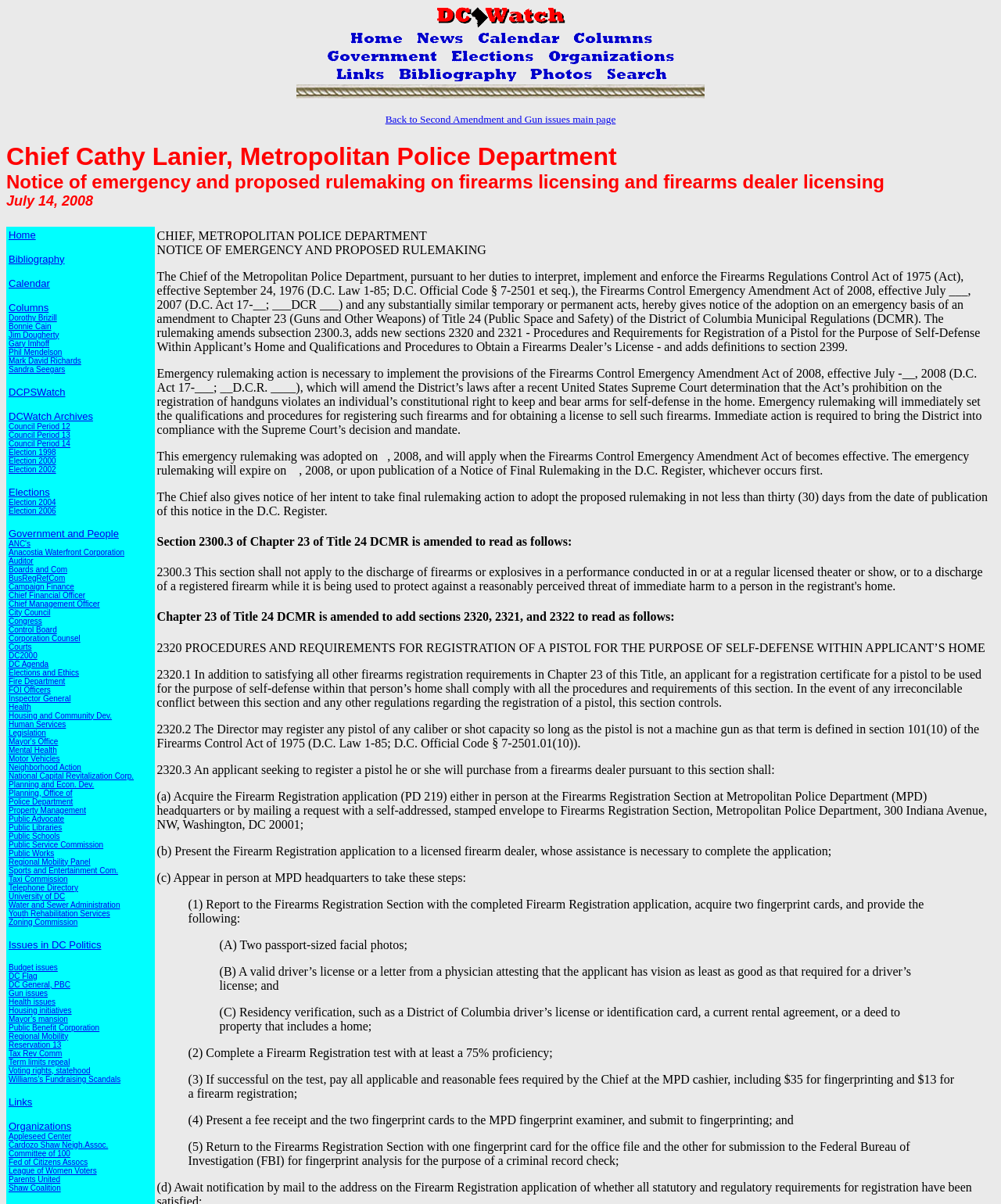Identify the headline of the webpage and generate its text content.

Chief Cathy Lanier, Metropolitan Police Department 
Notice of emergency and proposed rulemaking on firearms licensing and firearms dealer licensing
July 14, 2008